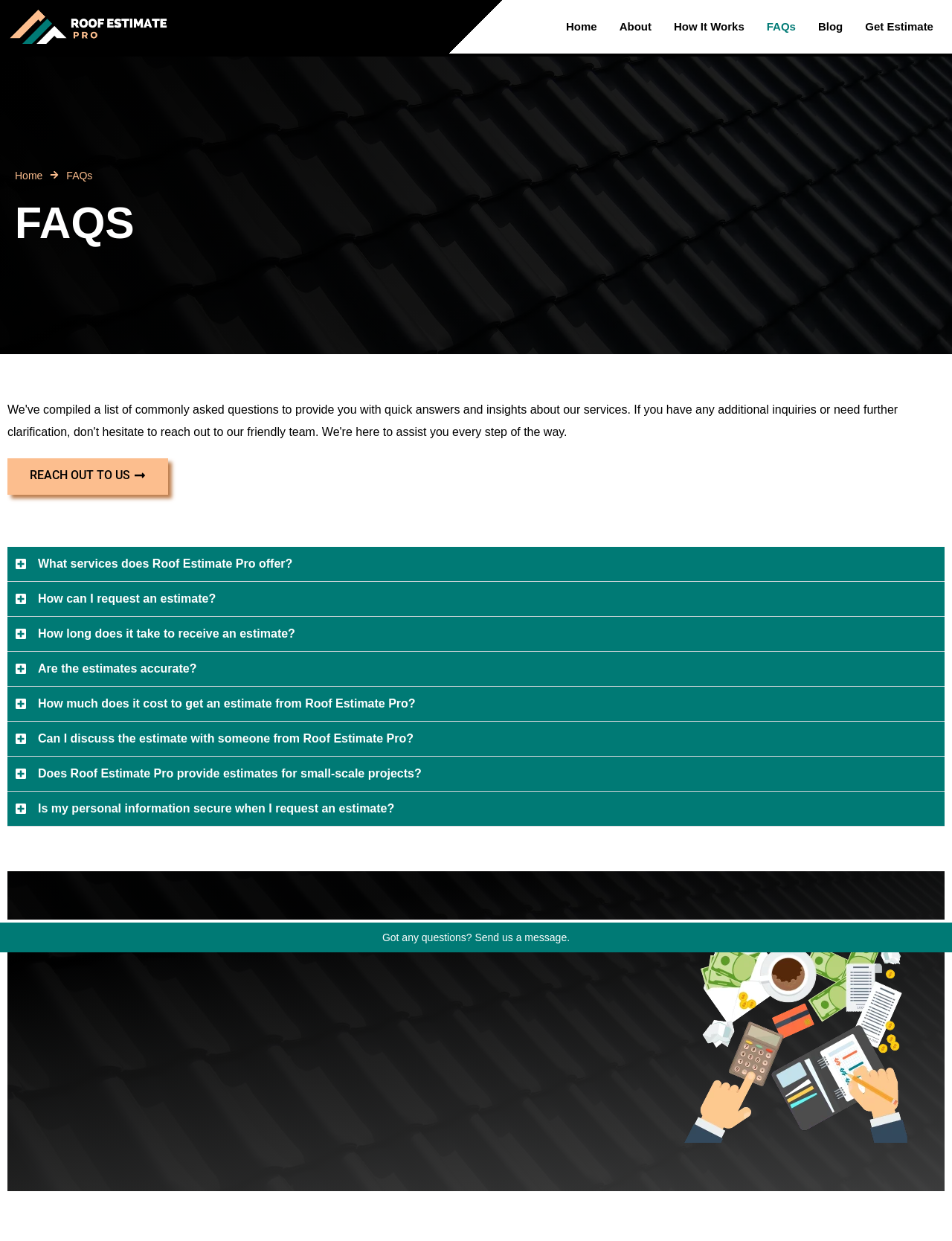Identify the bounding box coordinates for the UI element described by the following text: "AMETEK Brookfield In-line Products". Provide the coordinates as four float numbers between 0 and 1, in the format [left, top, right, bottom].

None